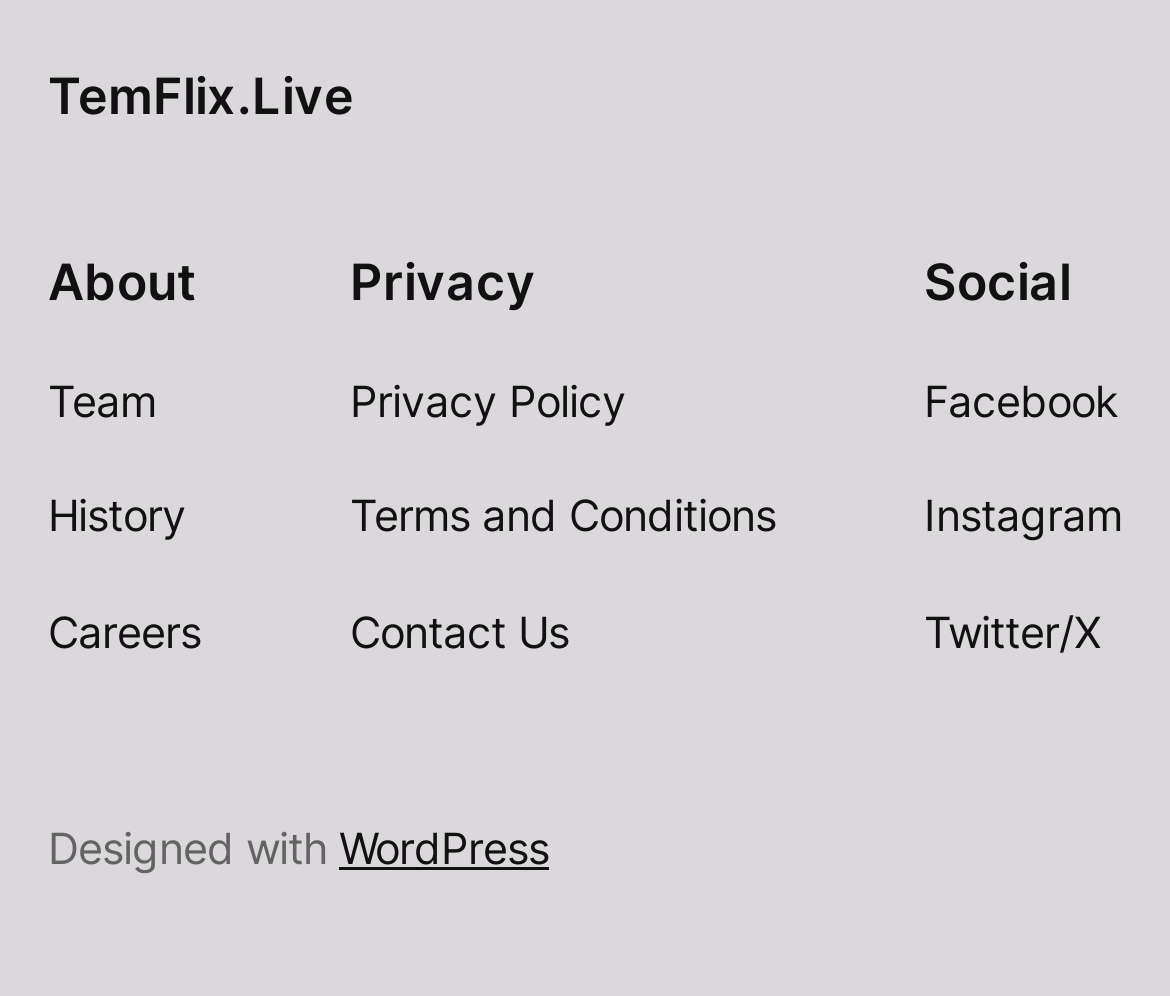Calculate the bounding box coordinates of the UI element given the description: "Accept only essential cookies".

None